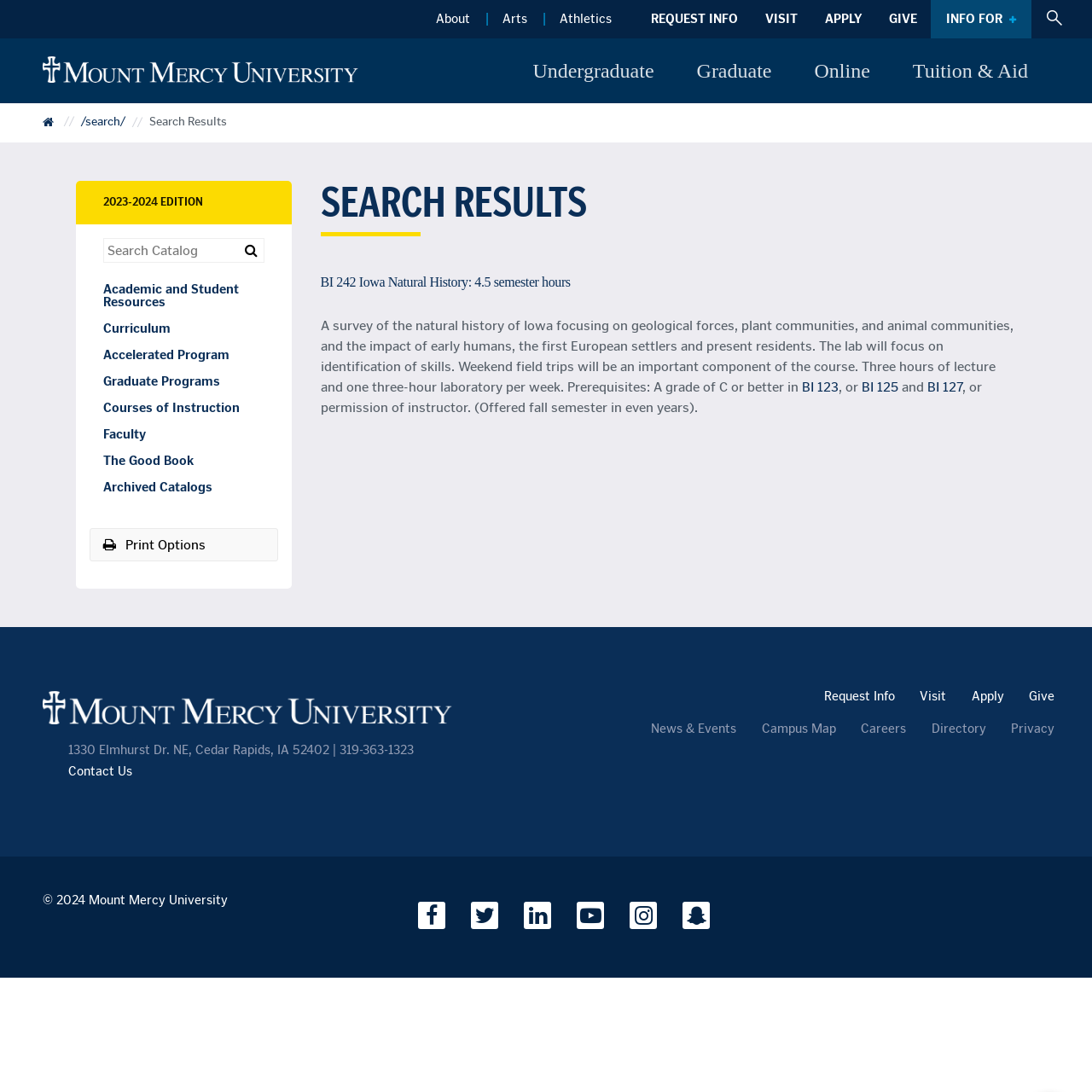Please find the bounding box coordinates of the section that needs to be clicked to achieve this instruction: "Click the 'Print Options' button".

[0.082, 0.483, 0.255, 0.514]